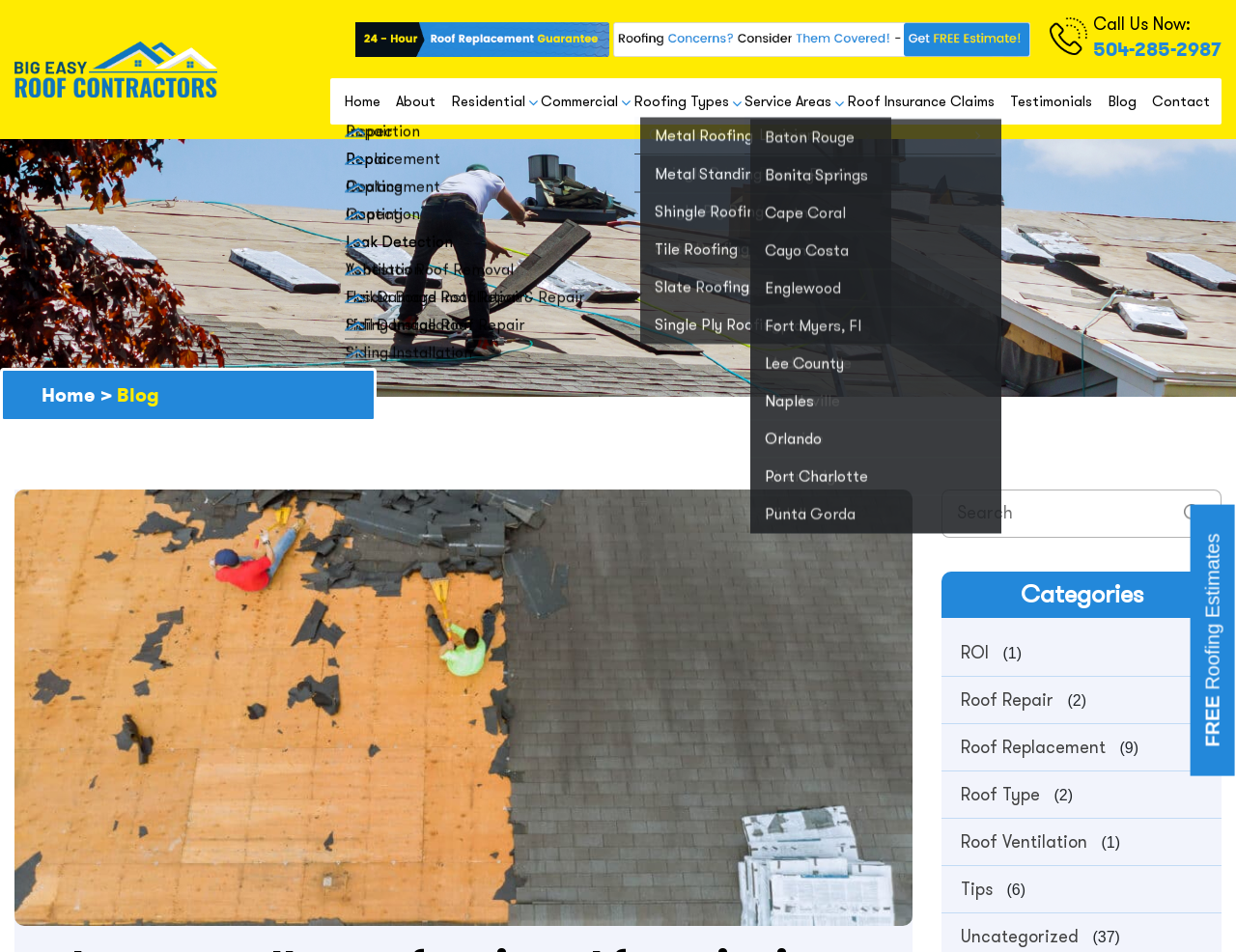Pinpoint the bounding box coordinates of the element you need to click to execute the following instruction: "Describe your furniture needs". The bounding box should be represented by four float numbers between 0 and 1, in the format [left, top, right, bottom].

None